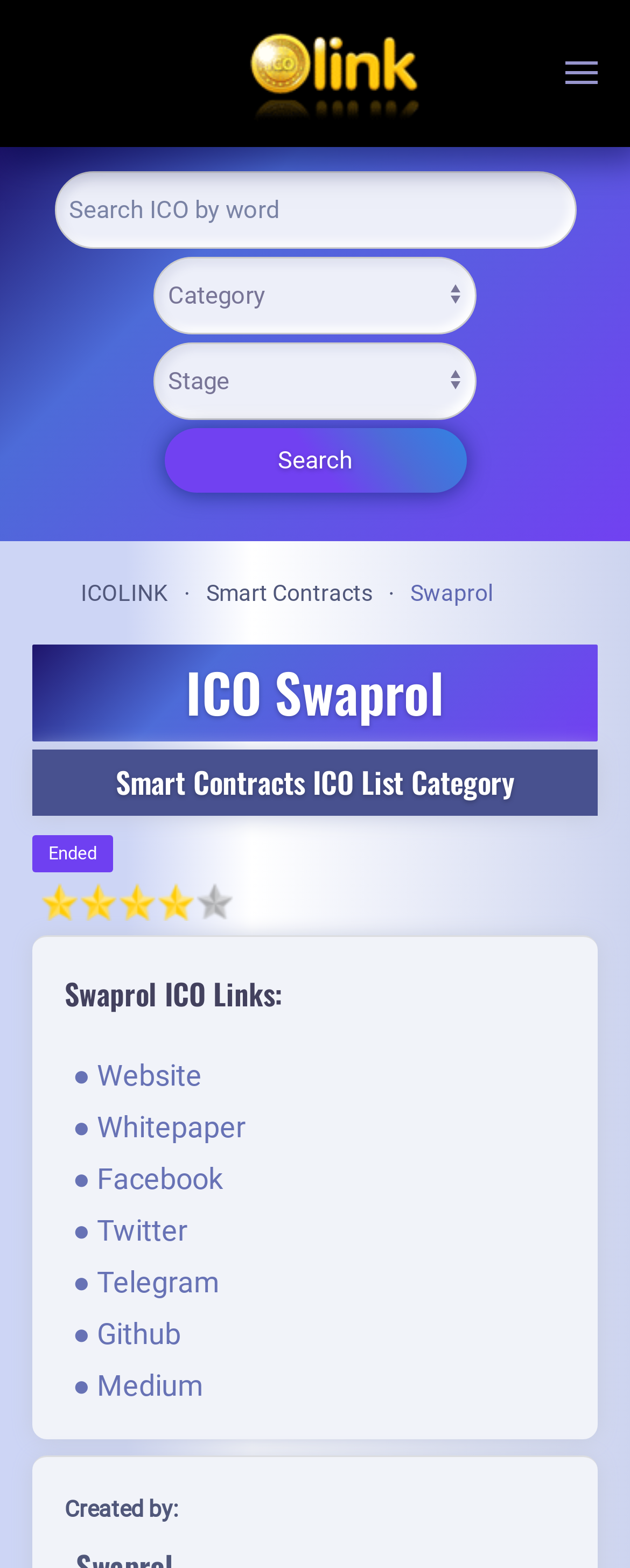What can be searched on this webpage? Examine the screenshot and reply using just one word or a brief phrase.

ICO by word